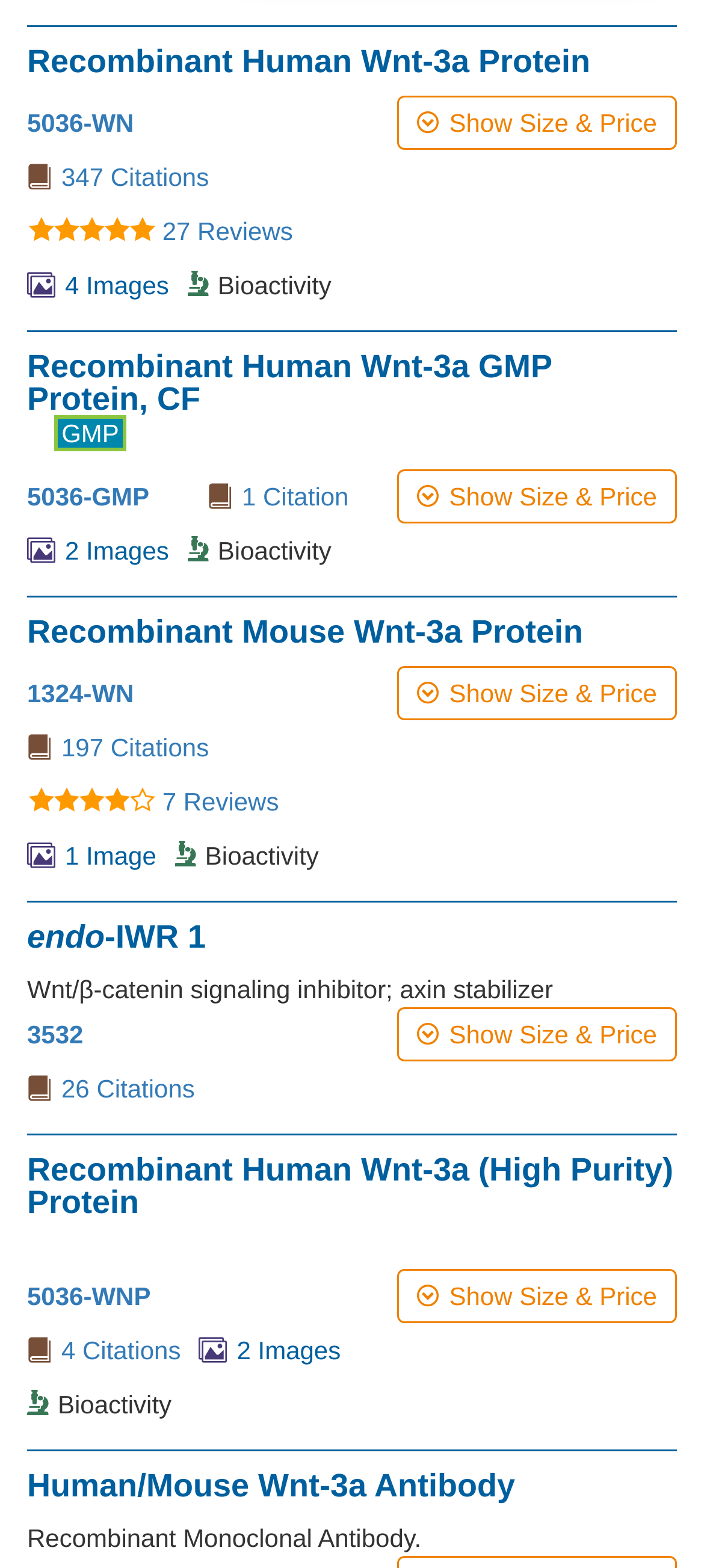What type of antibody is Human/Mouse Wnt-3a?
We need a detailed and exhaustive answer to the question. Please elaborate.

The webpage describes 'Human/Mouse Wnt-3a Antibody' as a 'Recombinant Monoclonal Antibody', which can be found in the static text element below the 'Human/Mouse Wnt-3a Antibody' heading.